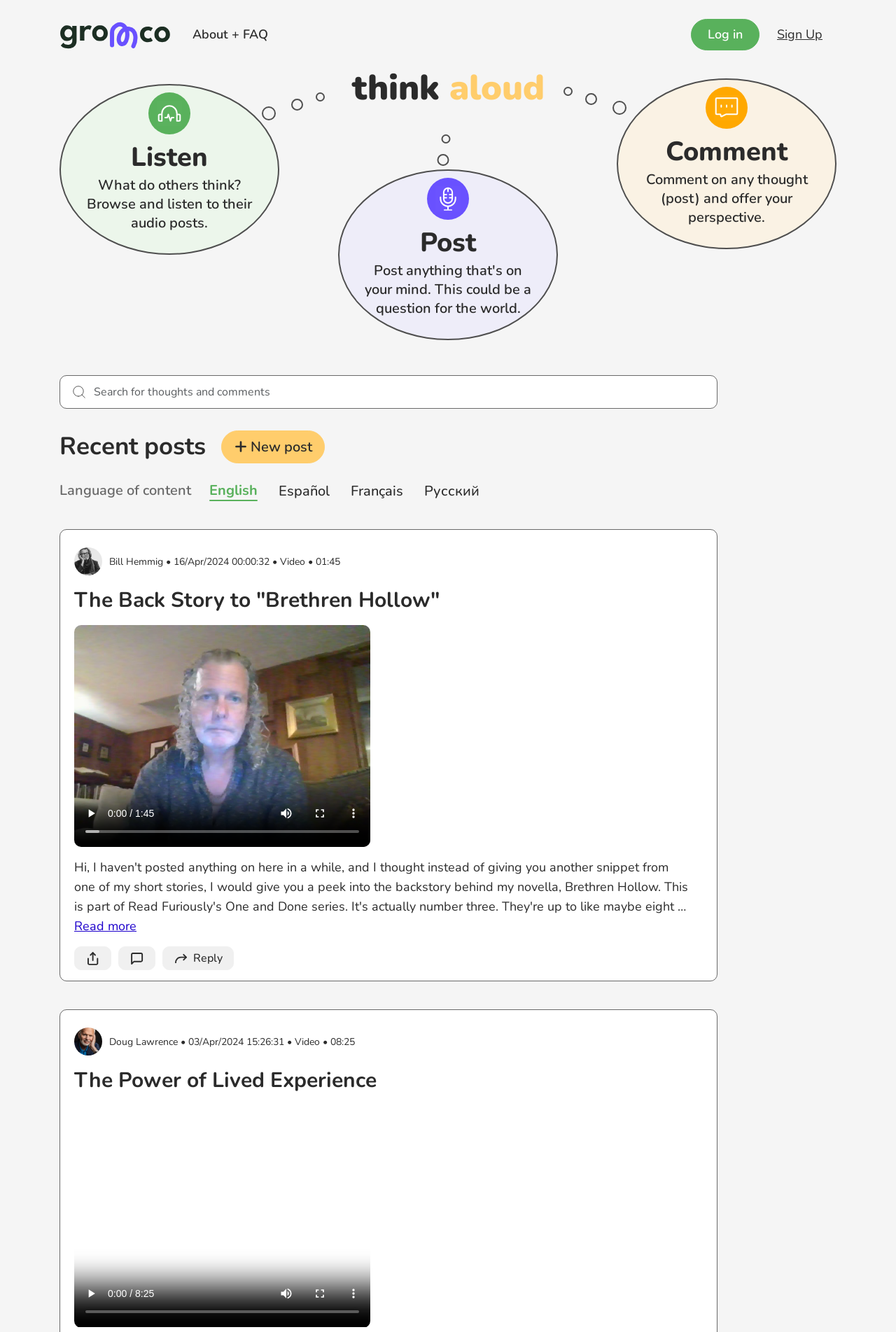Determine the bounding box coordinates for the UI element described. Format the coordinates as (top-left x, top-left y, bottom-right x, bottom-right y) and ensure all values are between 0 and 1. Element description: ErecPrime

None